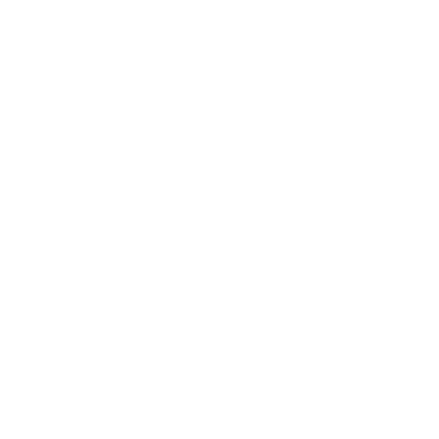Provide a thorough description of the image presented.

The image features the Rivins Walkie Talkies RV-7, designed for long-range communication with 22 FRS channels. Renowned for their durability and user-friendly interface, these walkie talkies are perfect for both adults and children, making them ideal for outdoor activities like hiking, camping, or road trips. The devices are license-free in the US, providing significant versatility with up to 5 miles of communication range in open areas and 0.6-1.2 miles in obstructed conditions. Enhanced with features like a built-in backlit LCD screen, flashlight, and Voice Operated Transmit (VOX), these walkie talkies cater to a variety of needs, ensuring users stay connected even in remote settings. The image prominently highlights the product as part of a showcase on Rucksackbag.com, where users can explore further details about its specifications and purchasing options.